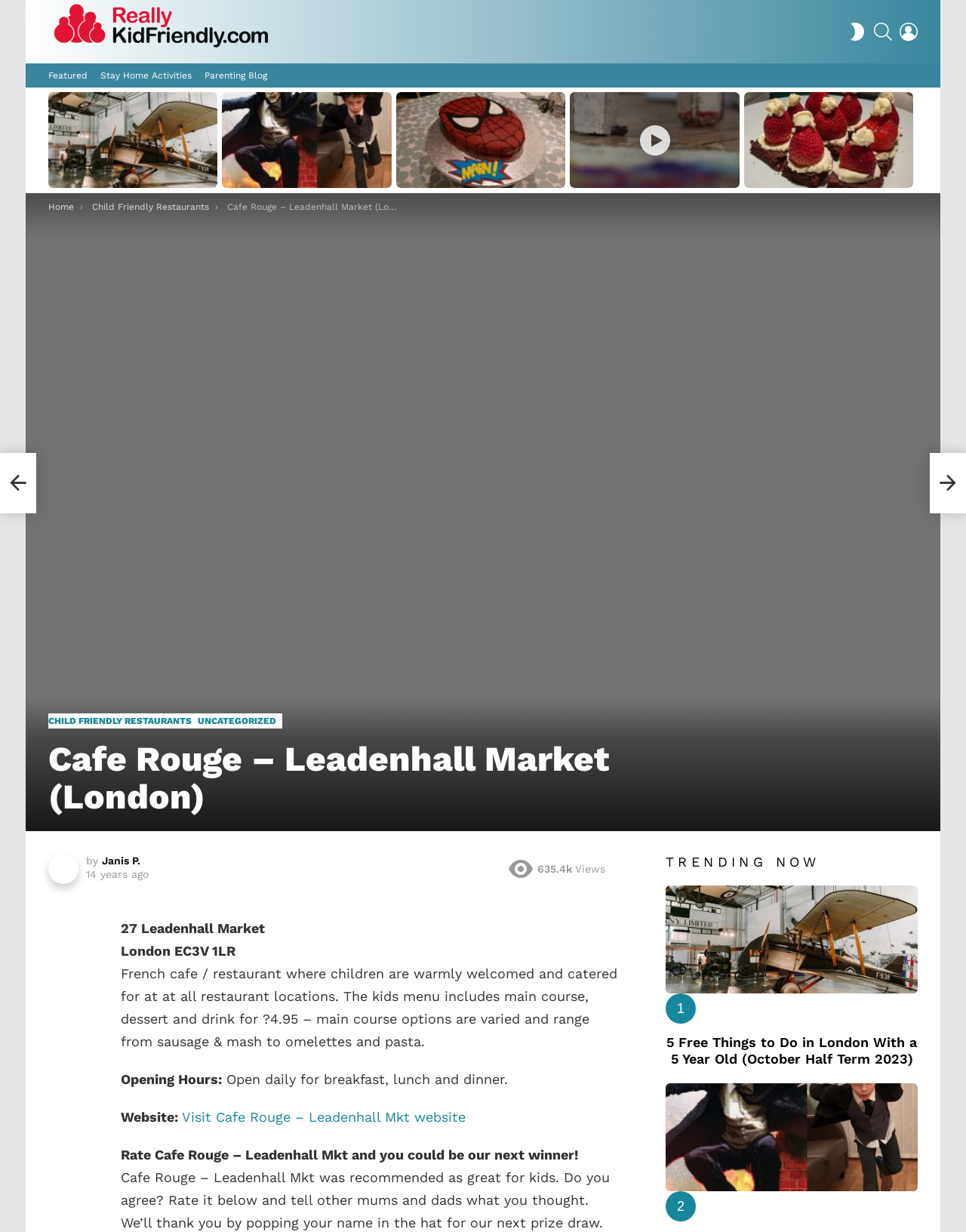What is the location of the restaurant?
Using the image as a reference, answer the question in detail.

I found the answer by looking at the text content of the webpage, specifically the address '27 Leadenhall Market, London EC3V 1LR' which suggests that the restaurant is located in Leadenhall Market, London.